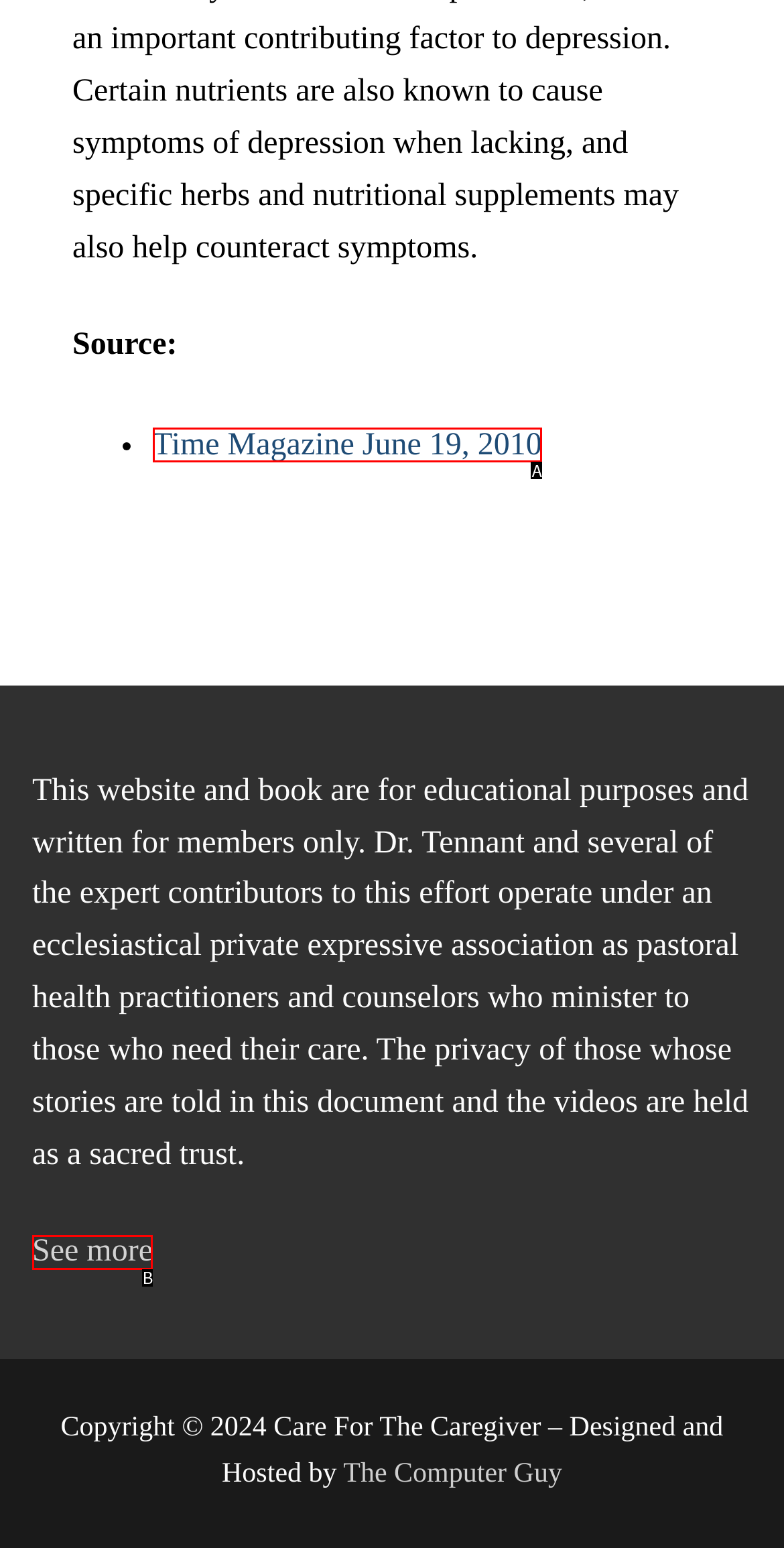Based on the description: See more, select the HTML element that fits best. Provide the letter of the matching option.

B